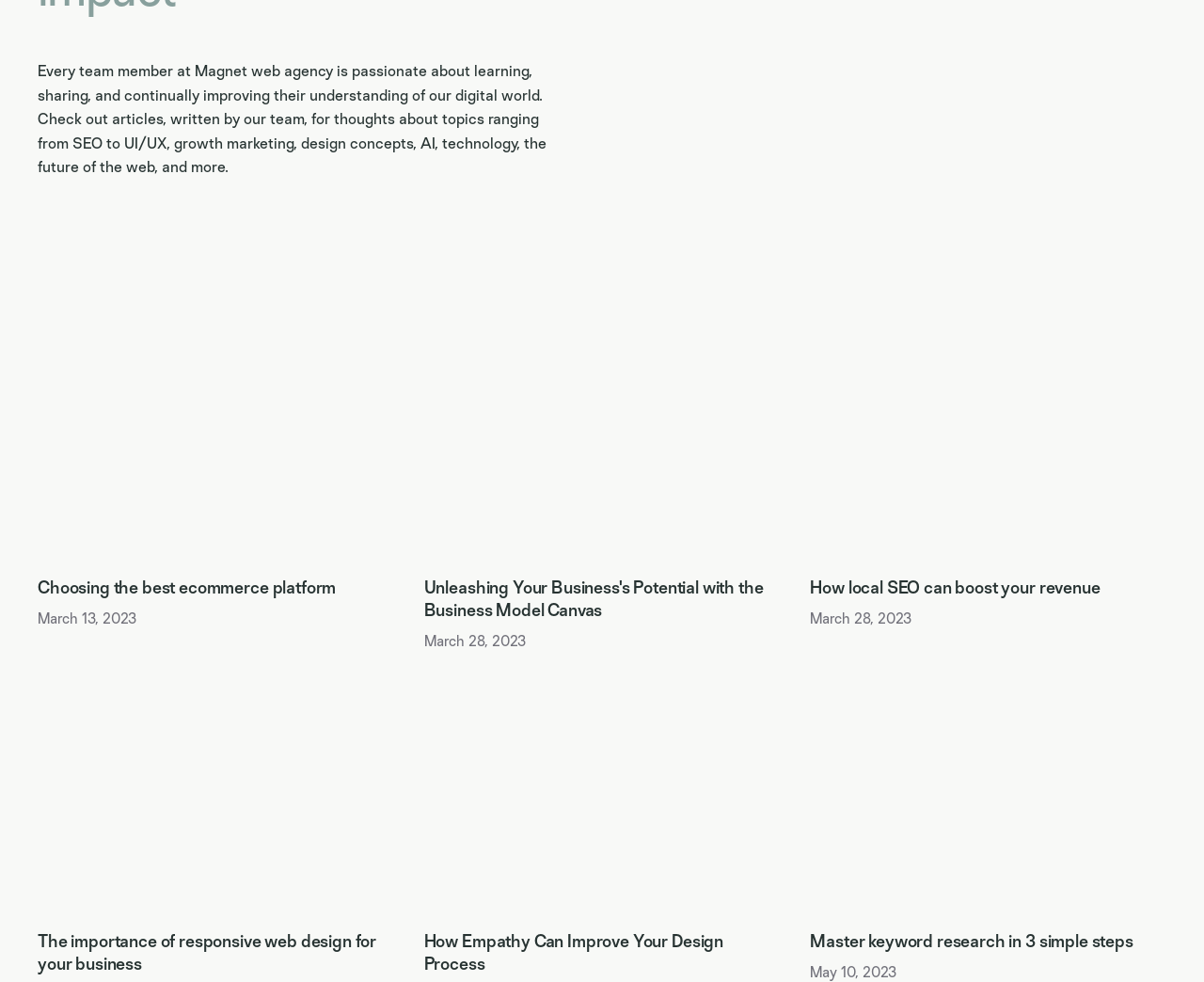Pinpoint the bounding box coordinates of the clickable area needed to execute the instruction: "View 'Privacy Policy'". The coordinates should be specified as four float numbers between 0 and 1, i.e., [left, top, right, bottom].

None